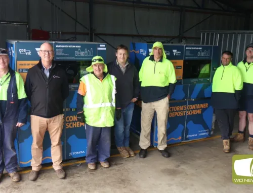What color are the safety vests worn by the individuals?
Please provide an in-depth and detailed response to the question.

The individuals in the image, representing the collaborative efforts of TOMRA Cleanaway and local community members, are wearing bright yellow-green safety vests, which is a distinctive feature of their attire.